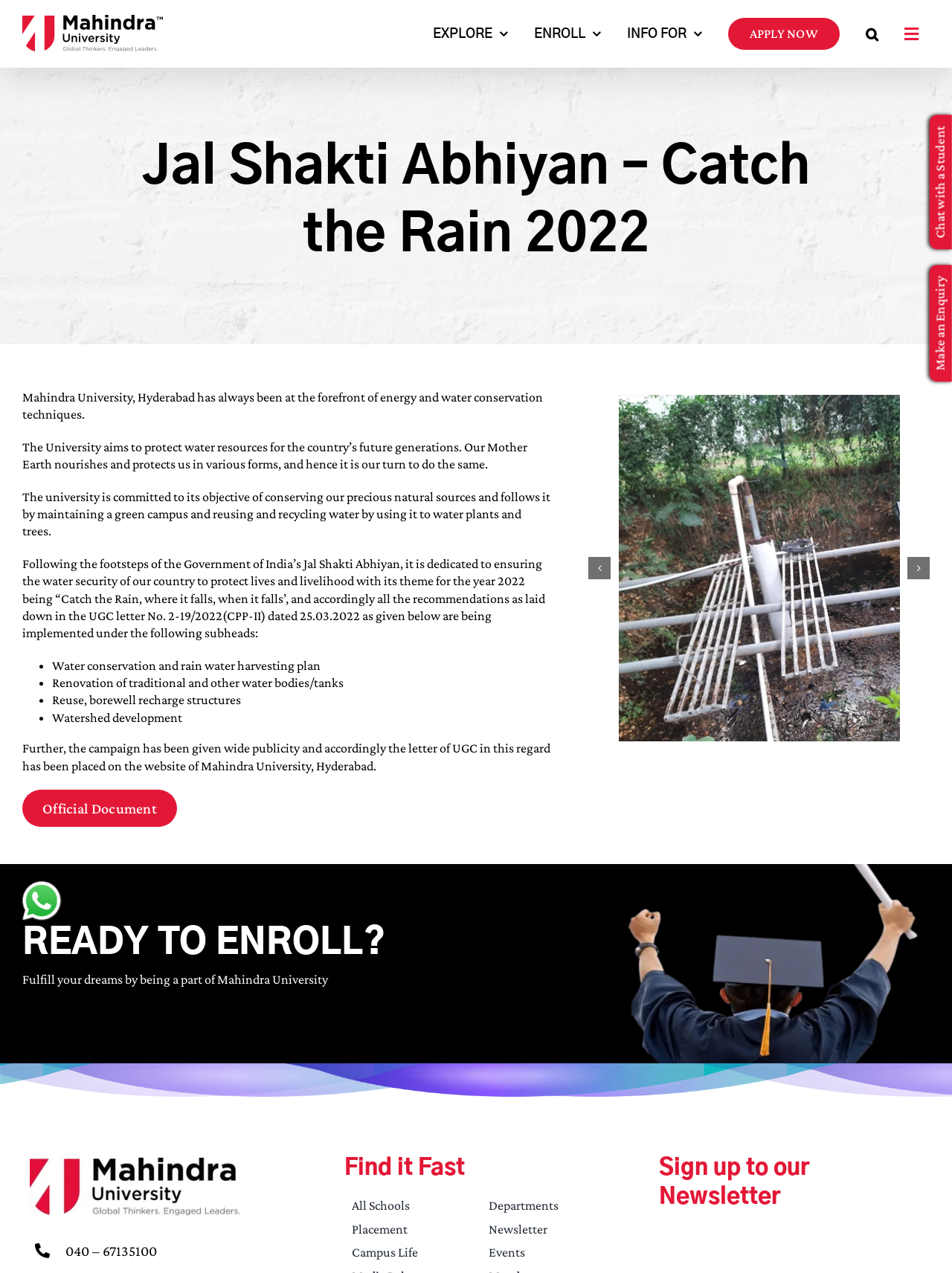Identify the bounding box coordinates for the element that needs to be clicked to fulfill this instruction: "Go to top of the page". Provide the coordinates in the format of four float numbers between 0 and 1: [left, top, right, bottom].

[0.951, 0.727, 0.988, 0.748]